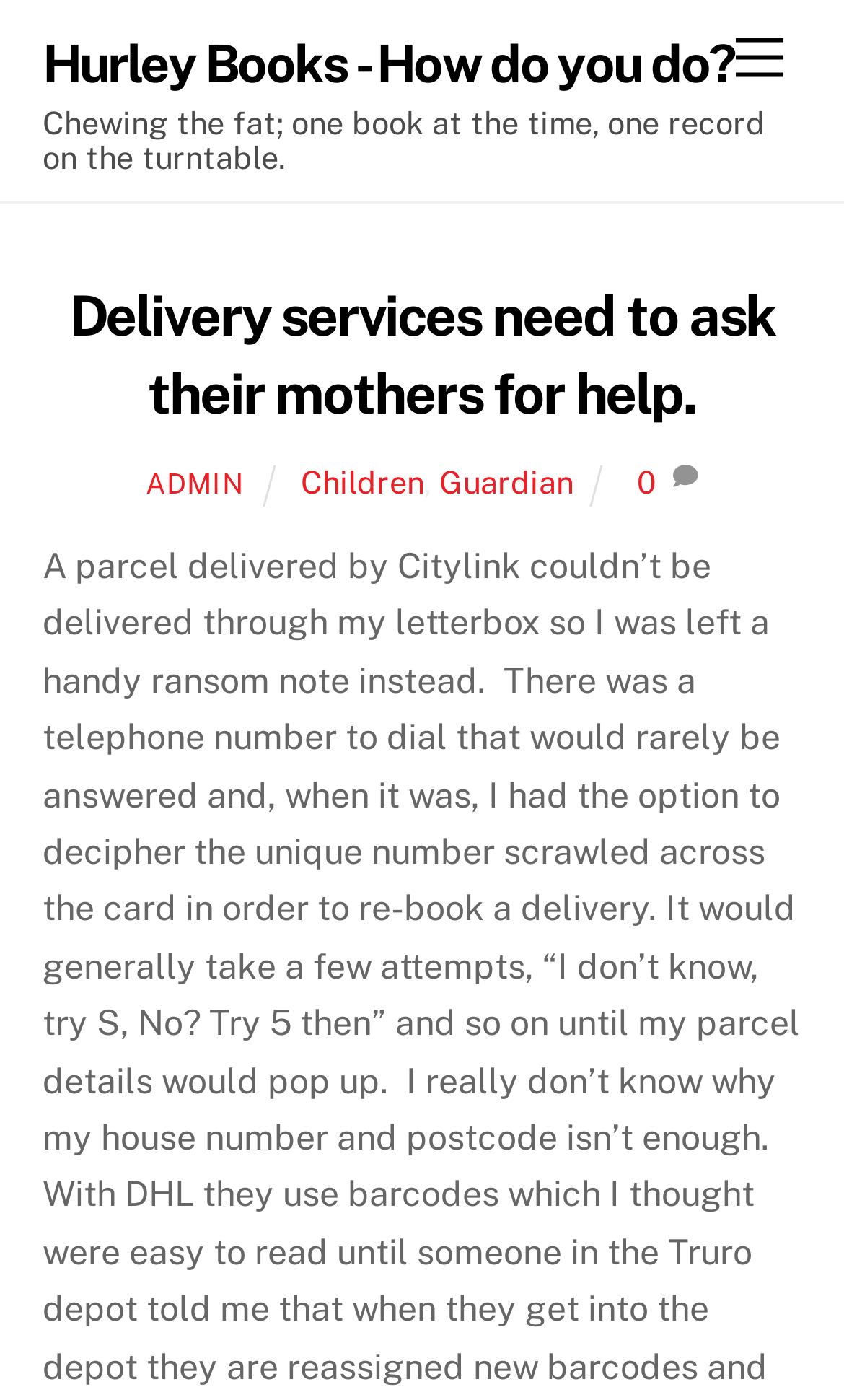Identify the title of the webpage and provide its text content.

Delivery services need to ask their mothers for help.